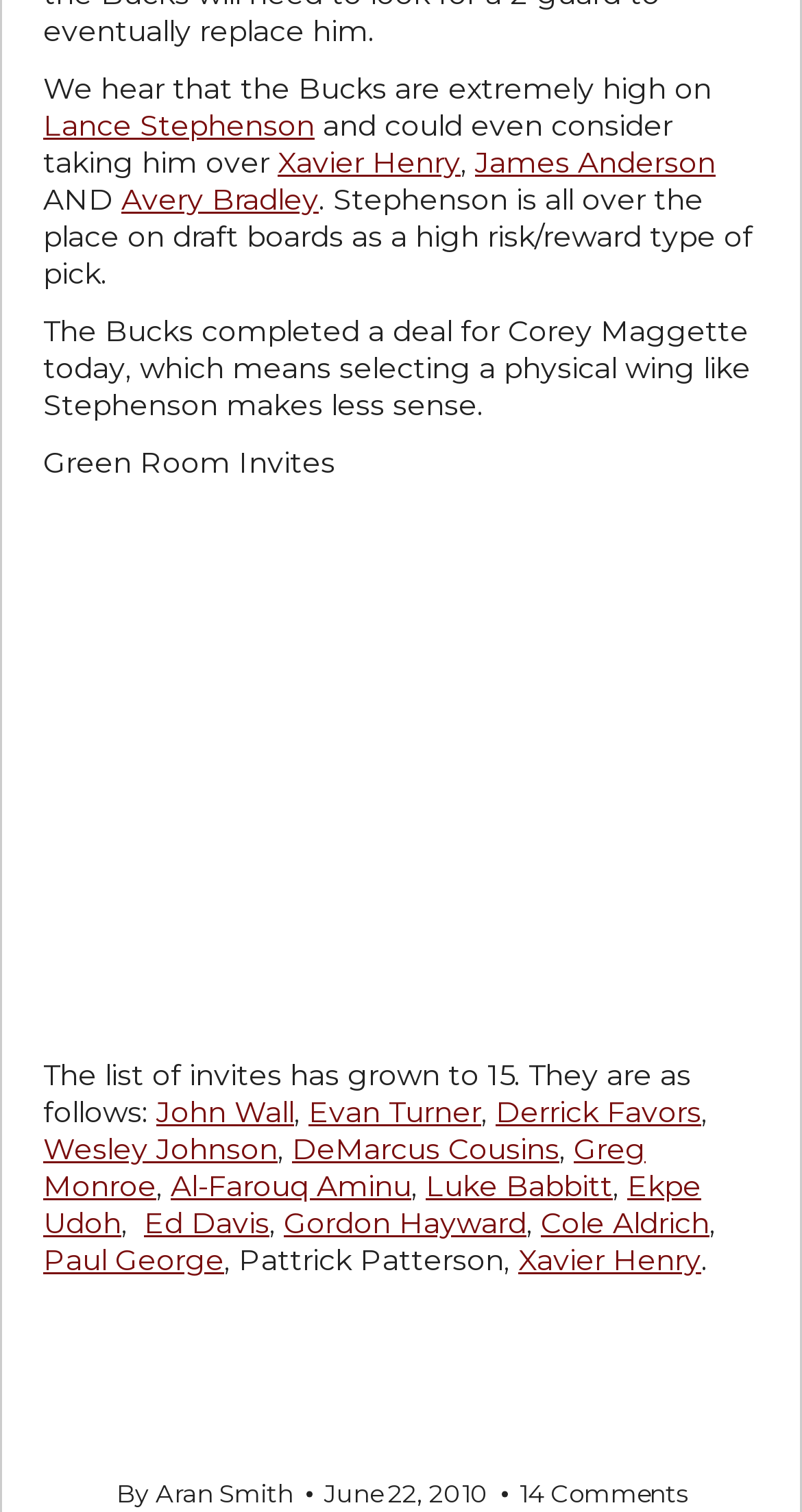Pinpoint the bounding box coordinates of the element you need to click to execute the following instruction: "Click on Lance Stephenson". The bounding box should be represented by four float numbers between 0 and 1, in the format [left, top, right, bottom].

[0.054, 0.07, 0.392, 0.095]